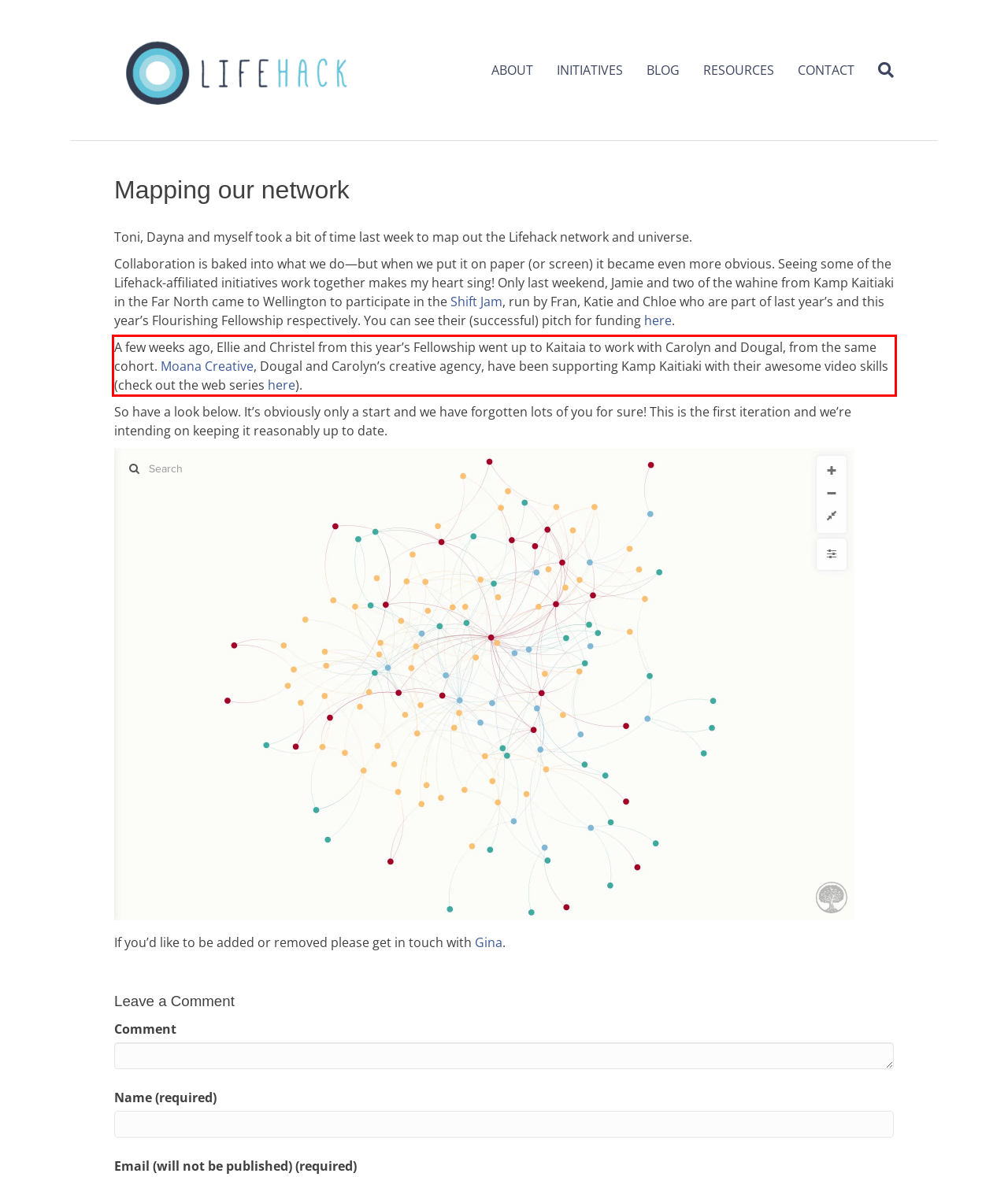You have a screenshot of a webpage with a UI element highlighted by a red bounding box. Use OCR to obtain the text within this highlighted area.

A few weeks ago, Ellie and Christel from this year’s Fellowship went up to Kaitaia to work with Carolyn and Dougal, from the same cohort. Moana Creative, Dougal and Carolyn’s creative agency, have been supporting Kamp Kaitiaki with their awesome video skills (check out the web series here).